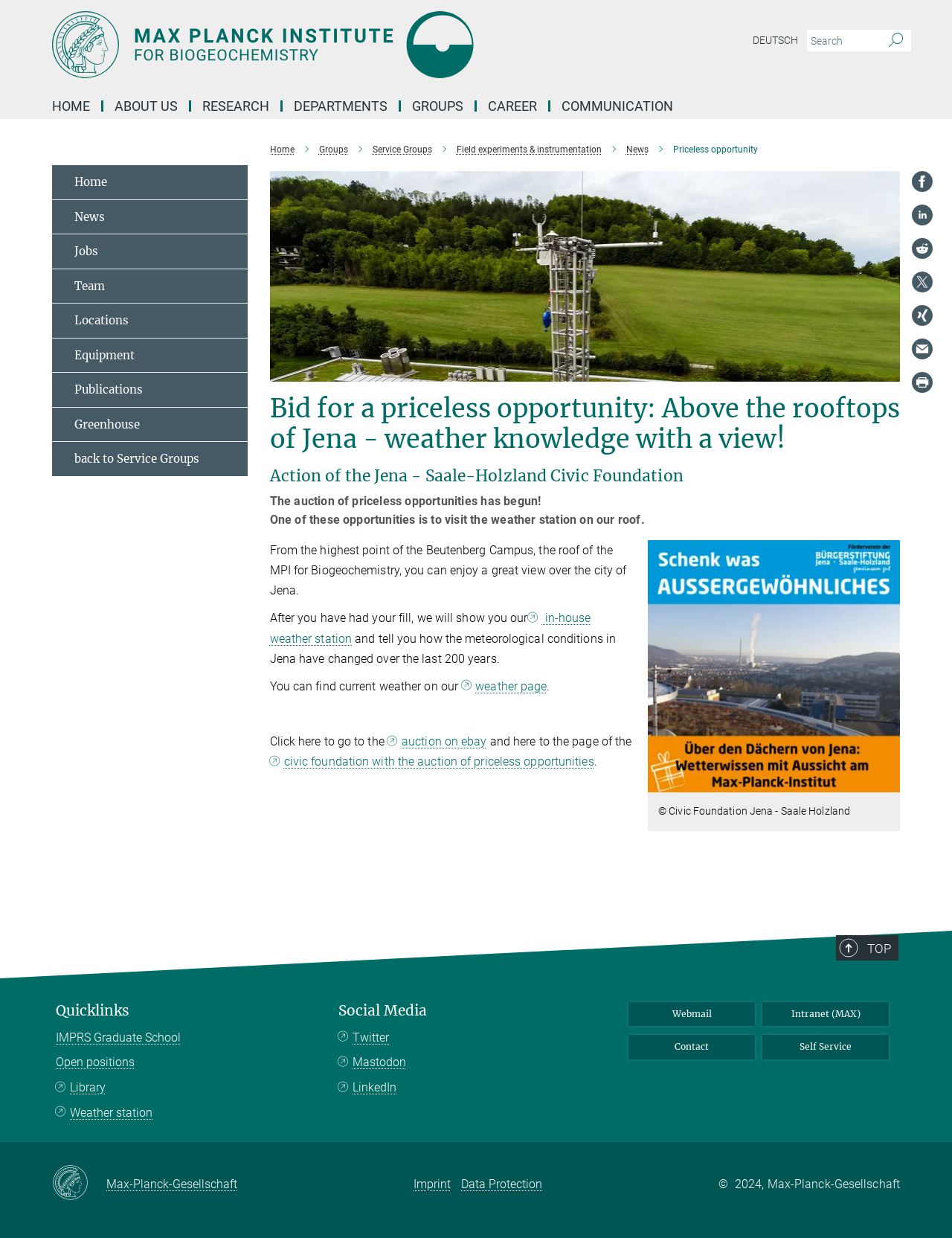Locate the bounding box coordinates of the area to click to fulfill this instruction: "Bid for a priceless opportunity on ebay". The bounding box should be presented as four float numbers between 0 and 1, in the order [left, top, right, bottom].

[0.407, 0.593, 0.511, 0.605]